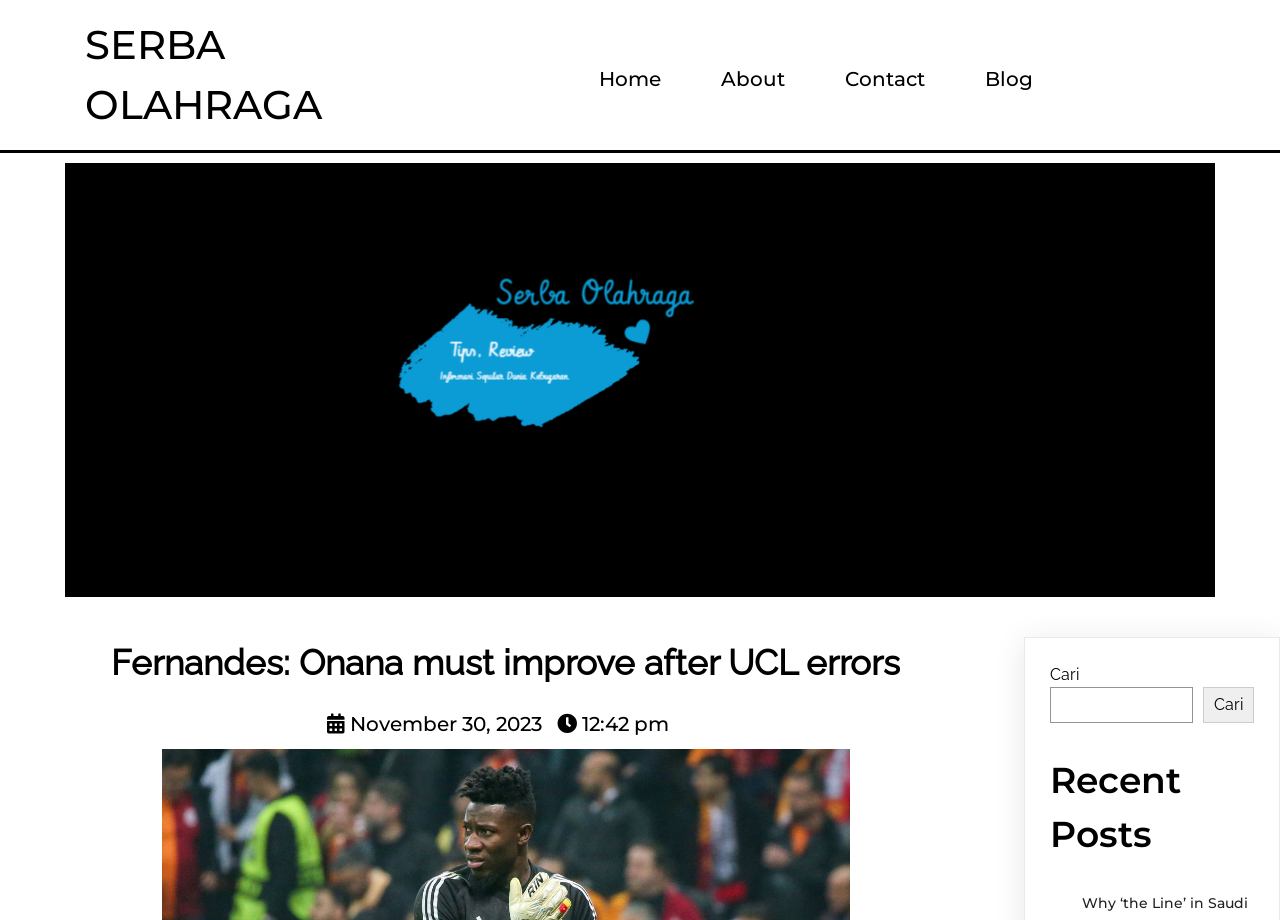What is the category of the recent posts section?
With the help of the image, please provide a detailed response to the question.

I found a heading element with the text 'Recent Posts' at the bottom of the webpage, which is likely related to the 'Blog' link at the top navigation menu.